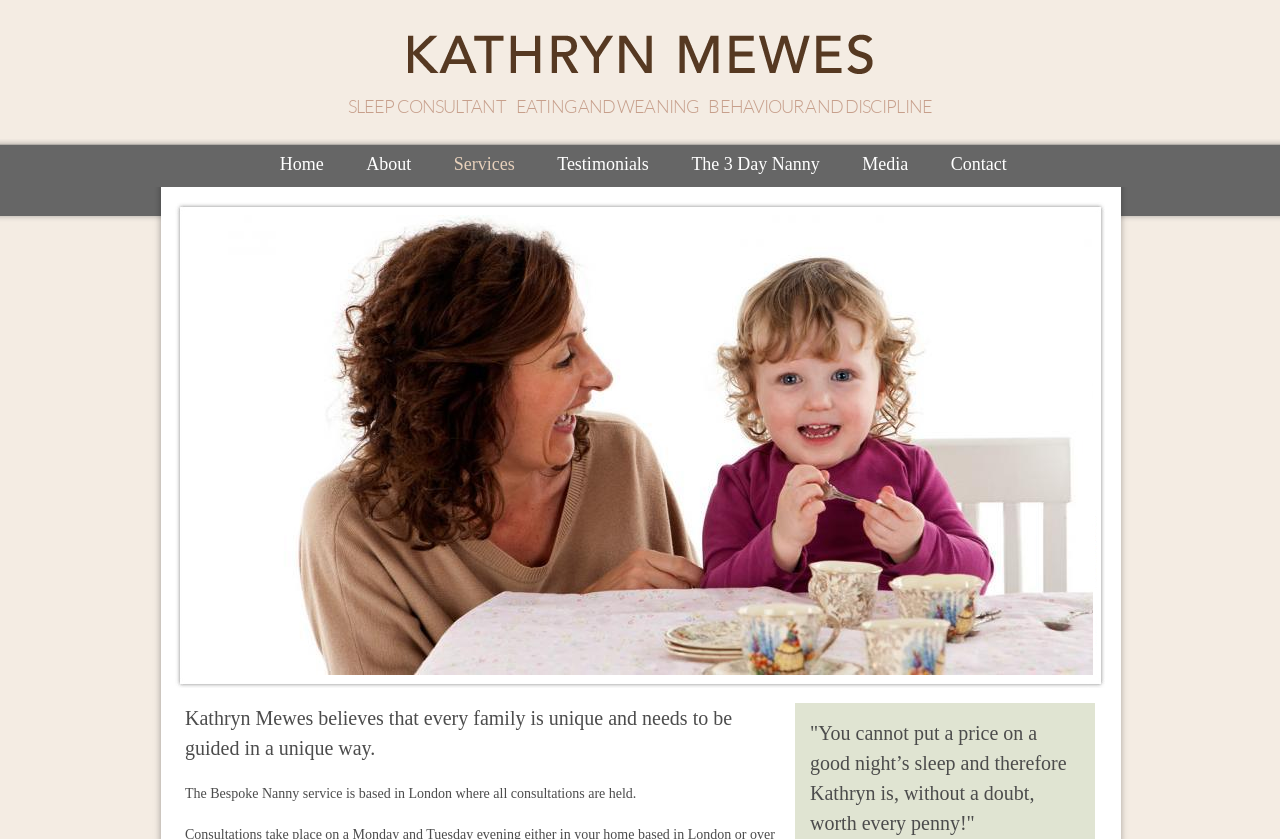What type of consultant is Kathryn Mewes?
Using the image, provide a detailed and thorough answer to the question.

The heading above the navigation menu lists 'SLEEP CONSULTANT' as one of the services offered, implying that Kathryn Mewes is a sleep consultant.